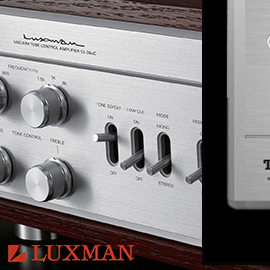Use a single word or phrase to answer the following:
What type of experience does the amplifier provide?

Immersive listening